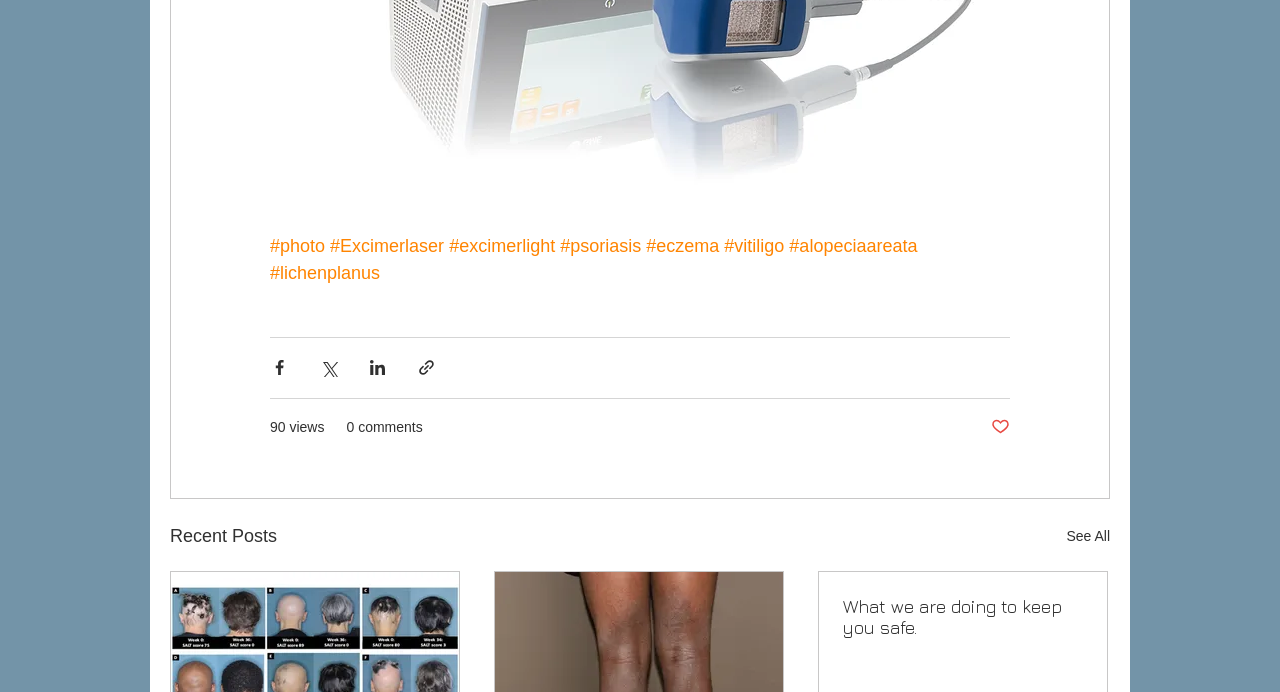What is the title of the section below the post?
Please give a detailed and elaborate answer to the question based on the image.

The heading below the post has the text 'Recent Posts', which suggests that it is a section displaying a list of recent posts or articles.